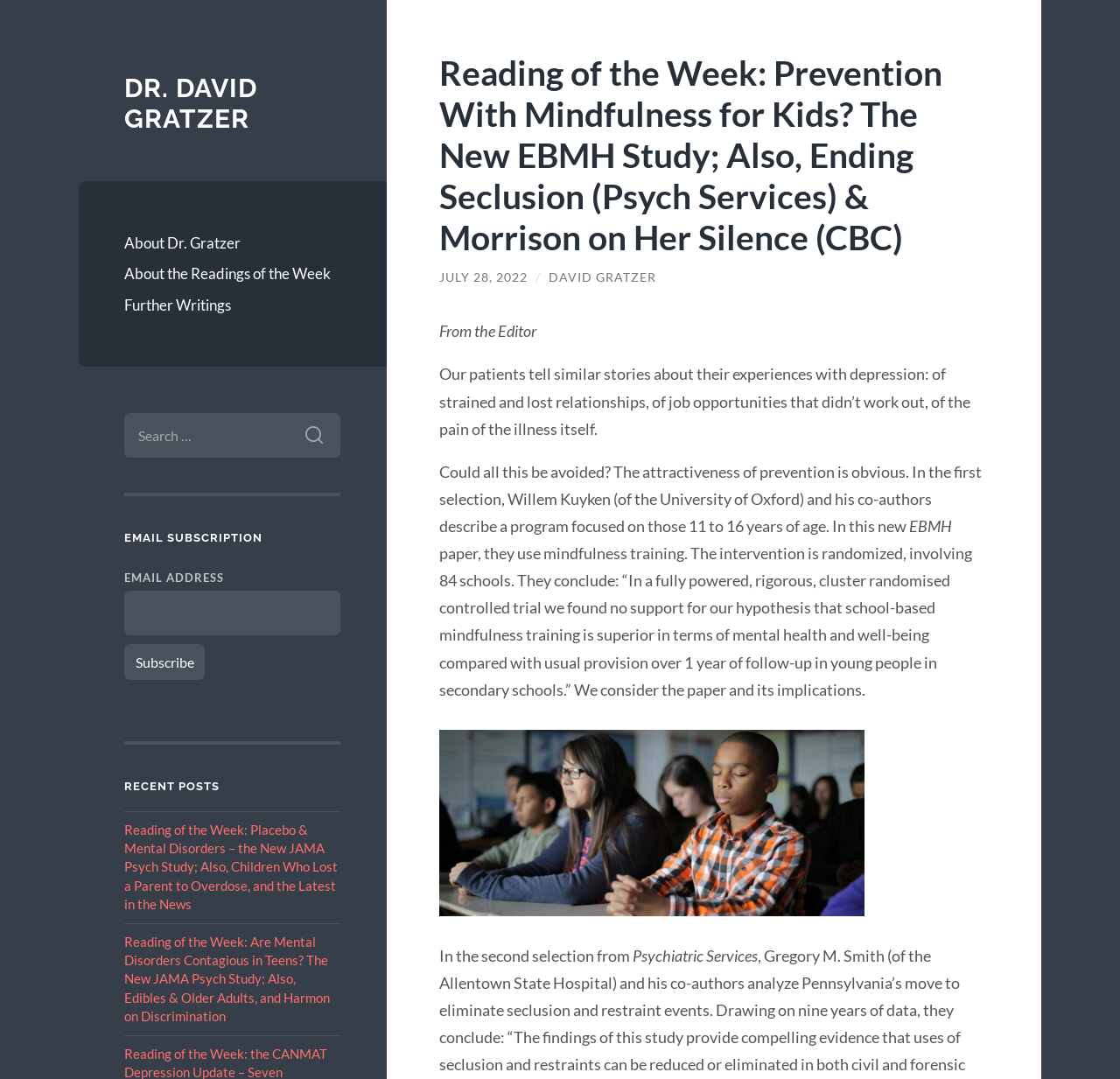Please locate the bounding box coordinates of the element's region that needs to be clicked to follow the instruction: "Visit Dr. David Gratzer's homepage". The bounding box coordinates should be provided as four float numbers between 0 and 1, i.e., [left, top, right, bottom].

[0.111, 0.067, 0.23, 0.124]